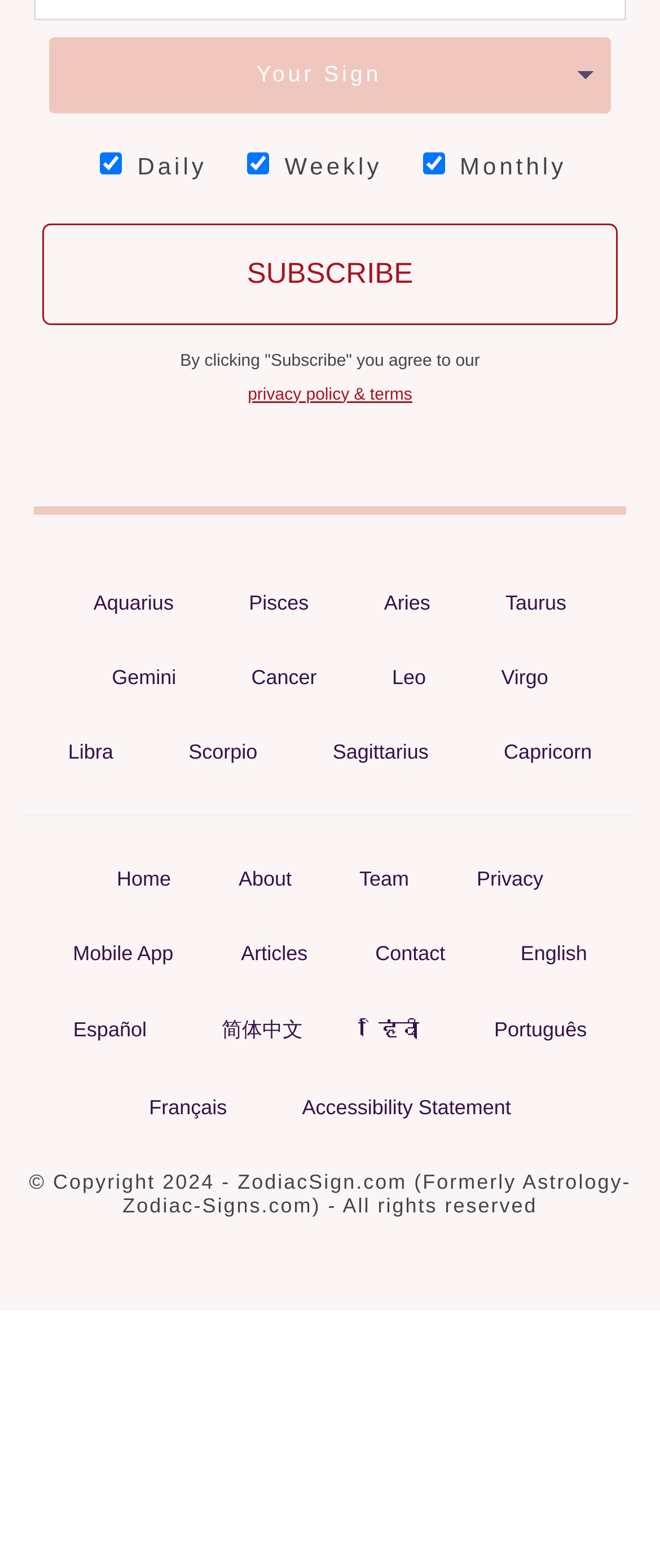Analyze the image and provide a detailed answer to the question: How many zodiac signs are listed on the page?

There are 12 links listed on the page, each corresponding to a different zodiac sign: Aquarius, Pisces, Aries, Taurus, Gemini, Cancer, Leo, Virgo, Libra, Scorpio, Sagittarius, and Capricorn.